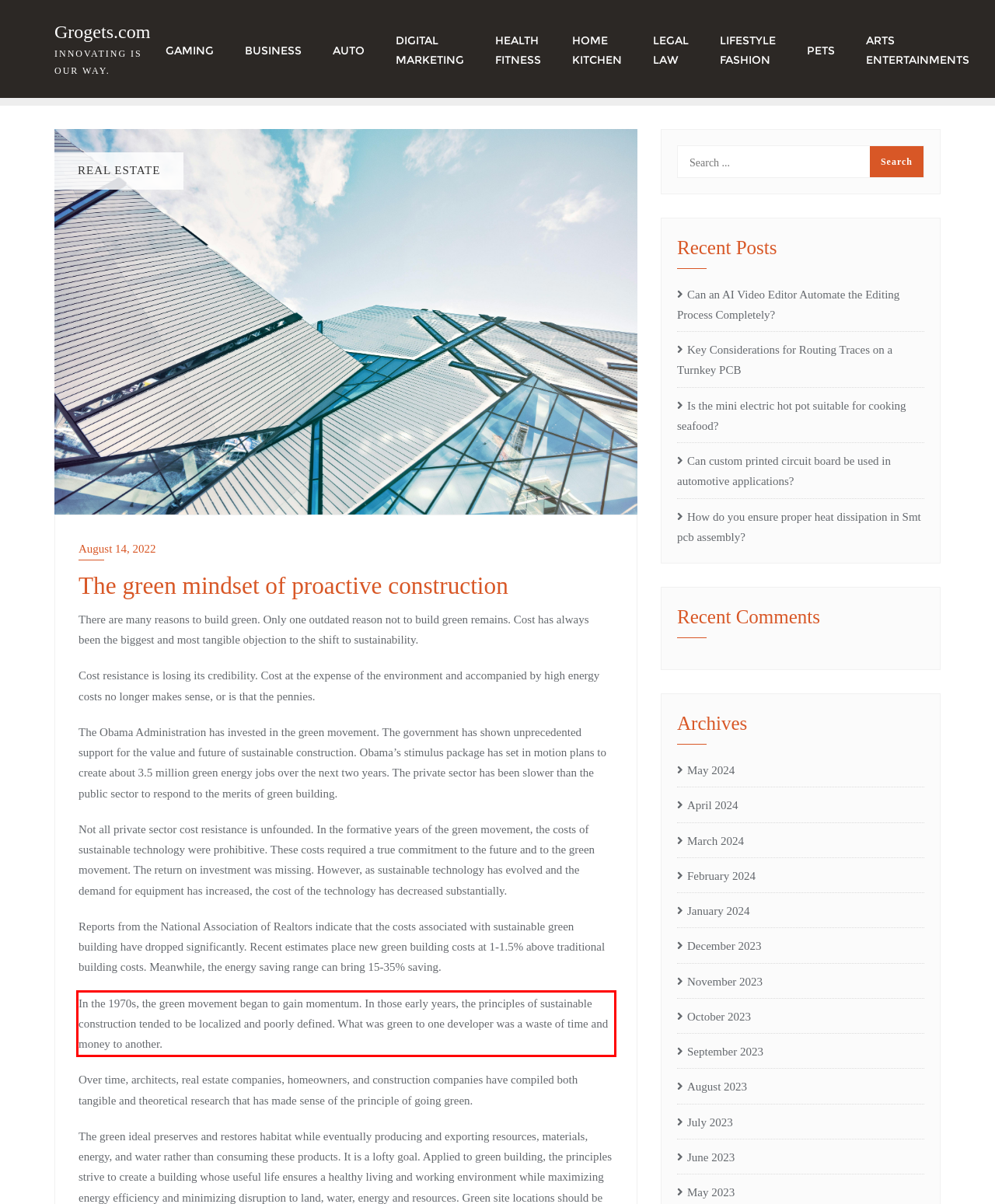You are given a screenshot with a red rectangle. Identify and extract the text within this red bounding box using OCR.

In the 1970s, the green movement began to gain momentum. In those early years, the principles of sustainable construction tended to be localized and poorly defined. What was green to one developer was a waste of time and money to another.